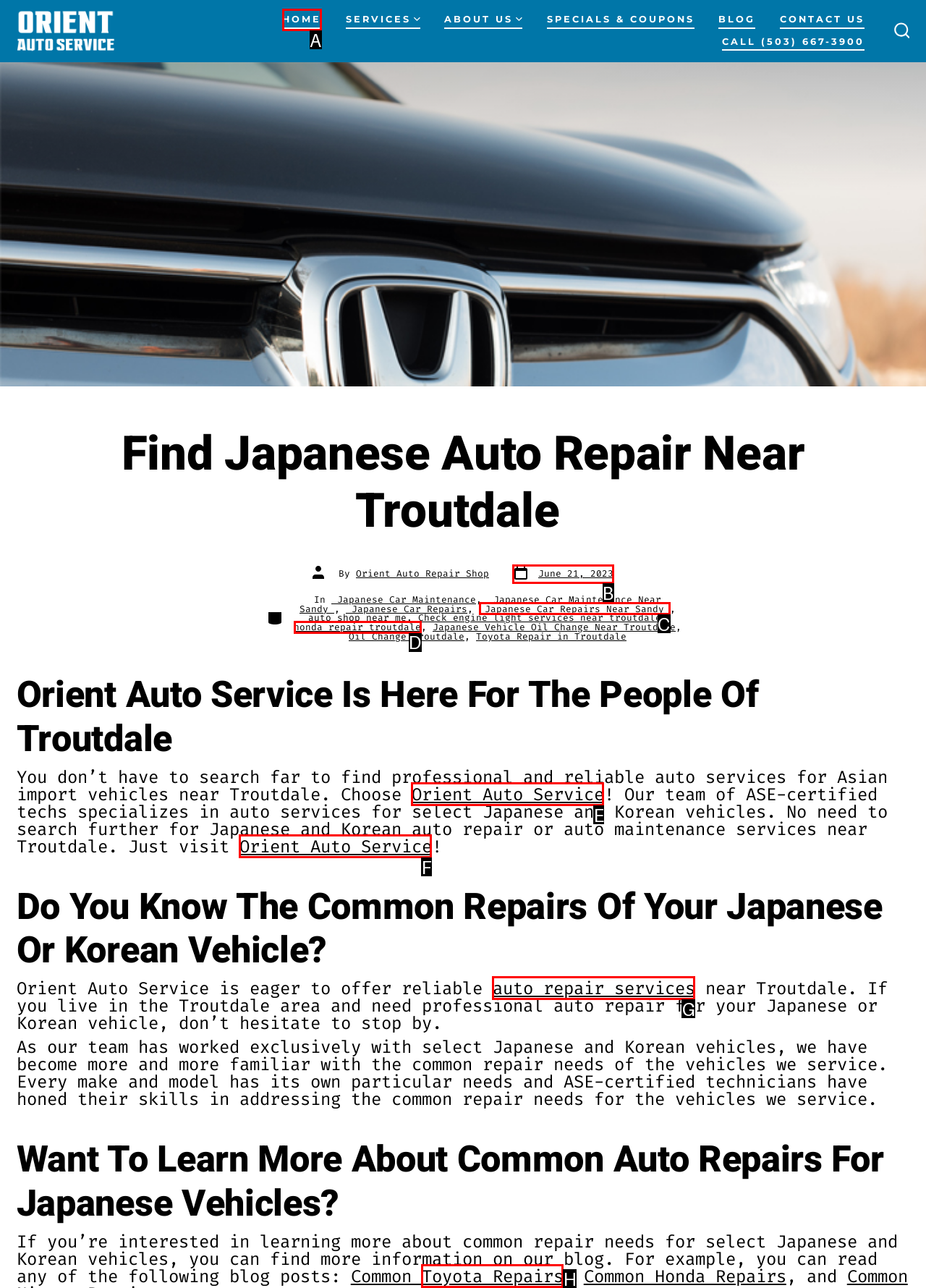Identify the correct UI element to click to follow this instruction: Go to the HOME page
Respond with the letter of the appropriate choice from the displayed options.

A